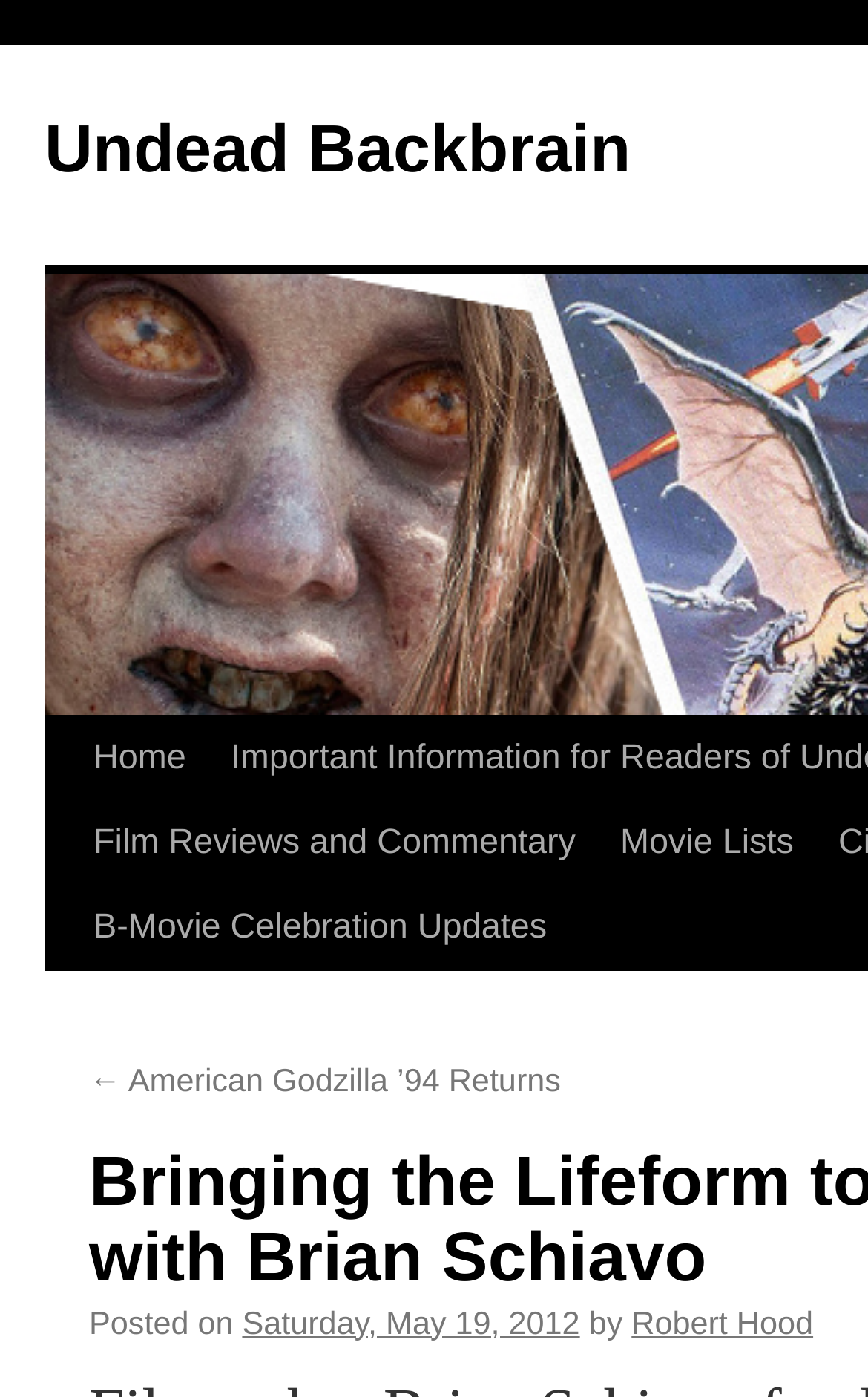Generate a thorough explanation of the webpage's elements.

The webpage is an interview article titled "Bringing the Lifeform to Life: An Interview with Brian Schiavo" on the Undead Backbrain website. At the top left, there is a link to the website's homepage, "Undead Backbrain". Below it, there is a "Skip to content" link, which is followed by a navigation menu consisting of four links: "Home", "Film Reviews and Commentary", "Movie Lists", and "B-Movie Celebration Updates". 

The main content of the webpage is an interview article, which is preceded by a link to a previous article, "American Godzilla ’94 Returns", and a "Posted on" label with the date "Saturday, May 19, 2012" and the author's name, "Robert Hood", all aligned horizontally.